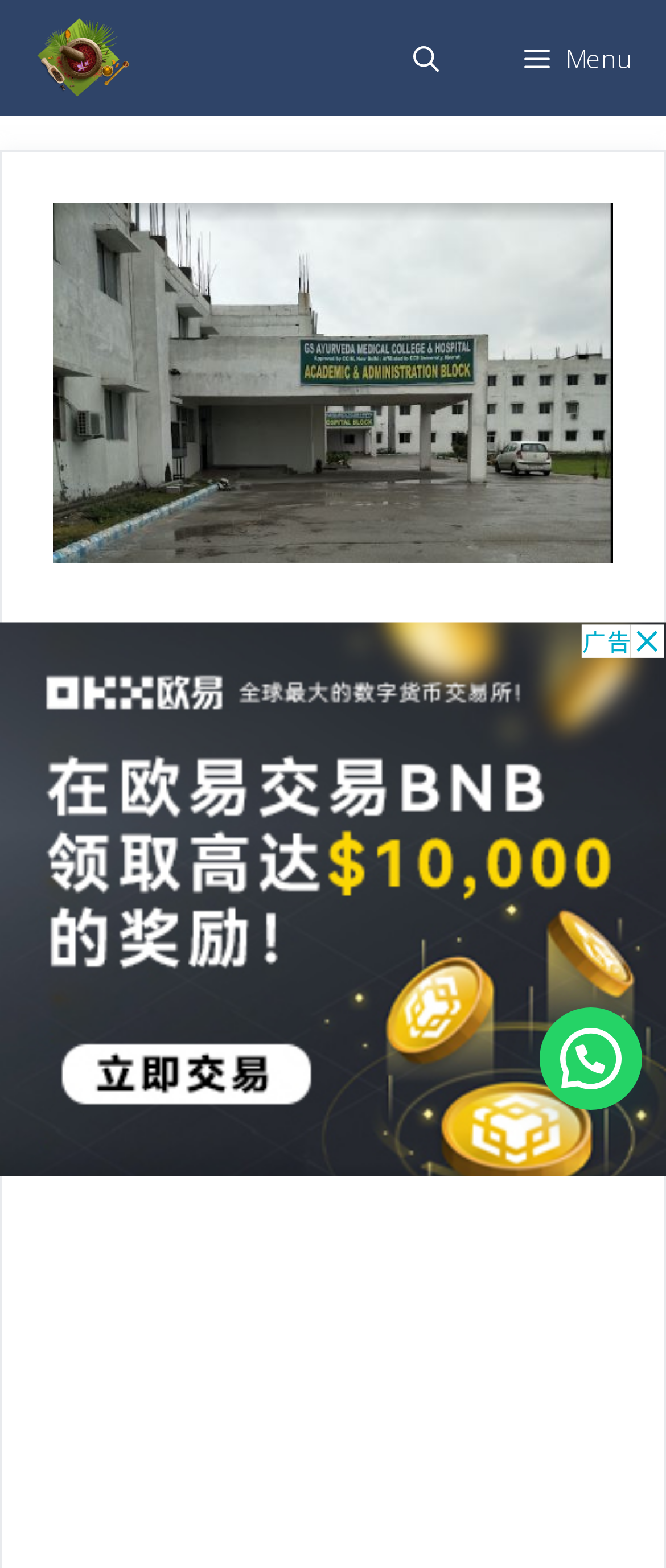What is the name of the medical college?
Using the information from the image, answer the question thoroughly.

The name of the medical college can be found in the title of the webpage, which is 'GS Ayurveda Medical College & Hospital - Hapur, Fee Structure'. This title is likely to be the main heading of the webpage, and it clearly indicates the name of the medical college.